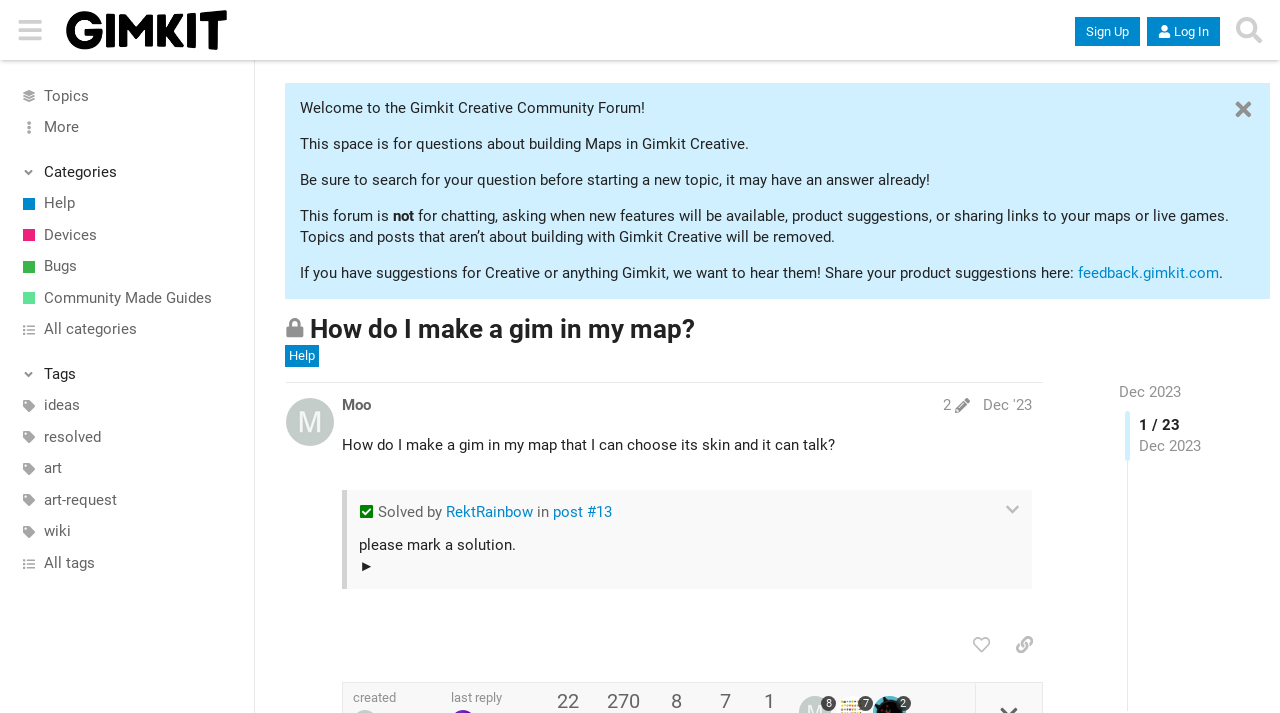Using the provided element description: "Community Made Guides", identify the bounding box coordinates. The coordinates should be four floats between 0 and 1 in the order [left, top, right, bottom].

[0.0, 0.396, 0.199, 0.44]